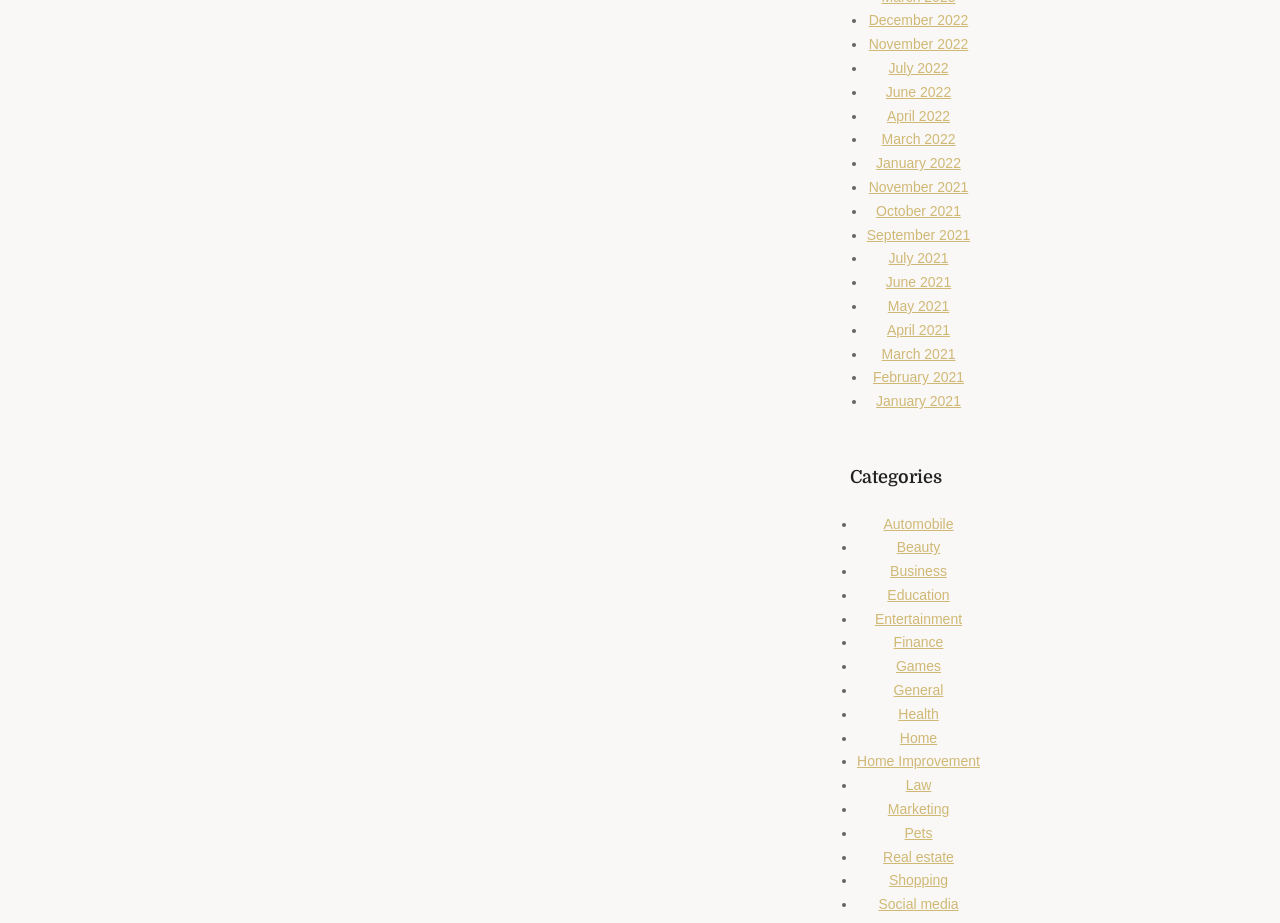Kindly determine the bounding box coordinates for the area that needs to be clicked to execute this instruction: "Check January 2022".

[0.684, 0.168, 0.751, 0.185]